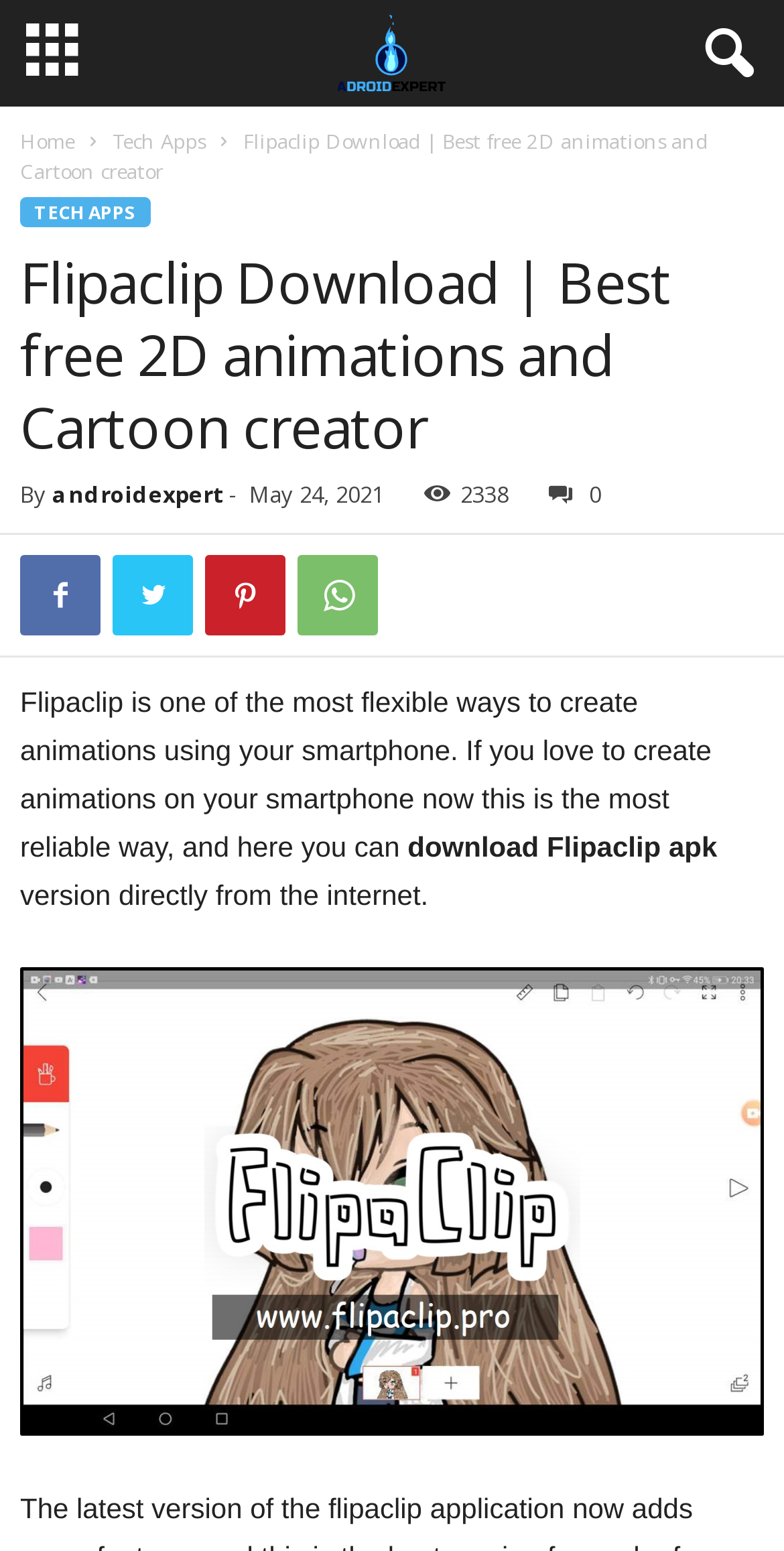Highlight the bounding box coordinates of the region I should click on to meet the following instruction: "Click the download Flipaclip apk link".

[0.52, 0.536, 0.915, 0.556]